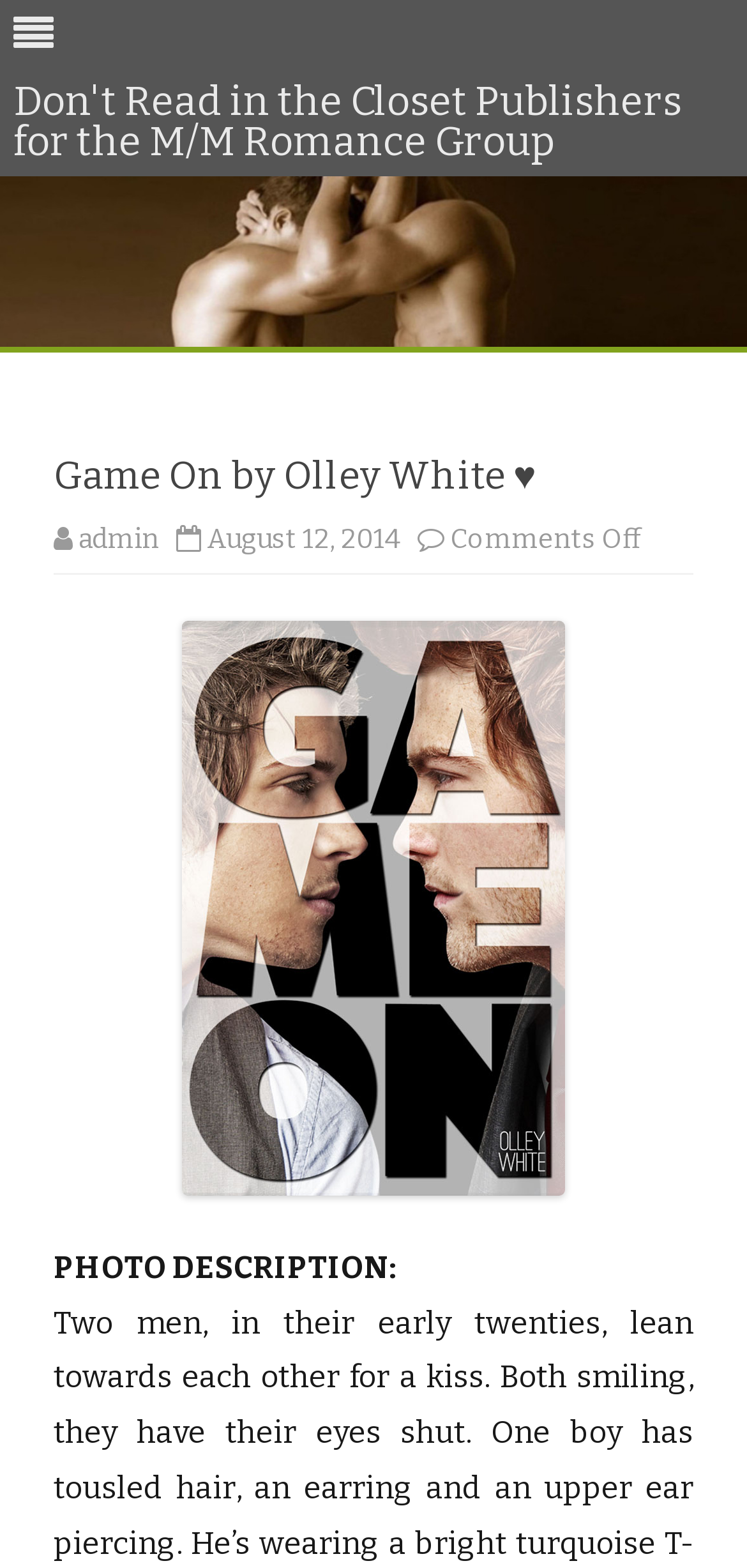For the following element description, predict the bounding box coordinates in the format (top-left x, top-left y, bottom-right x, bottom-right y). All values should be floating point numbers between 0 and 1. Description: admin

[0.105, 0.333, 0.213, 0.354]